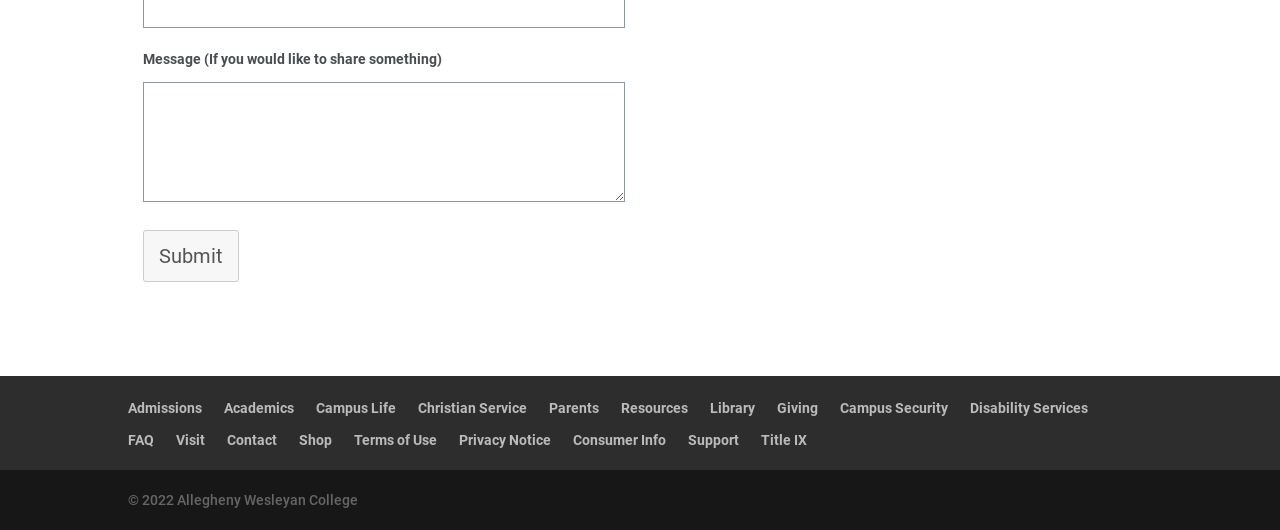Identify the bounding box of the UI element described as follows: "Terms of Use". Provide the coordinates as four float numbers in the range of 0 to 1 [left, top, right, bottom].

[0.277, 0.815, 0.341, 0.845]